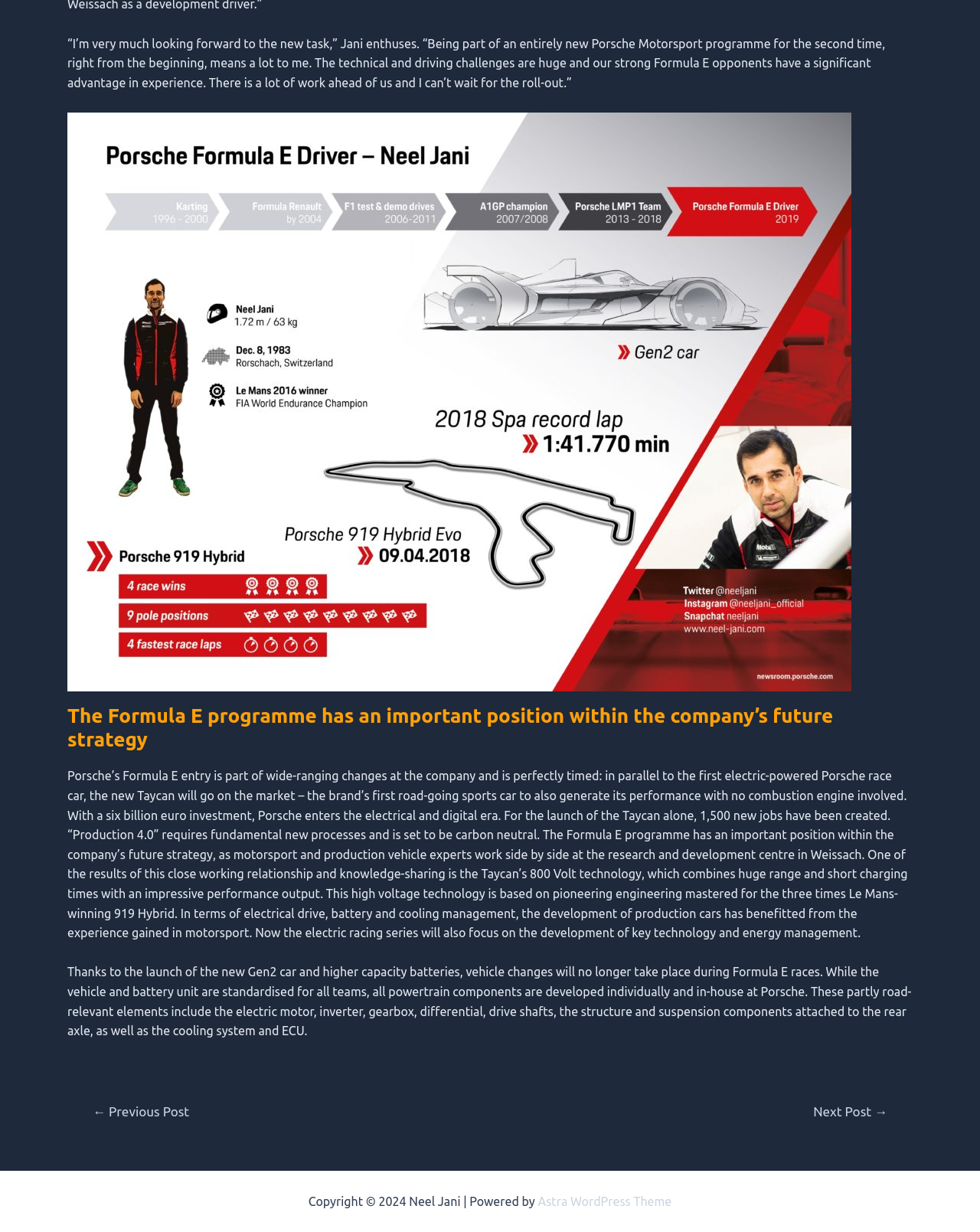What is the purpose of the Formula E programme?
Please provide a single word or phrase as your answer based on the image.

development of key technology and energy management